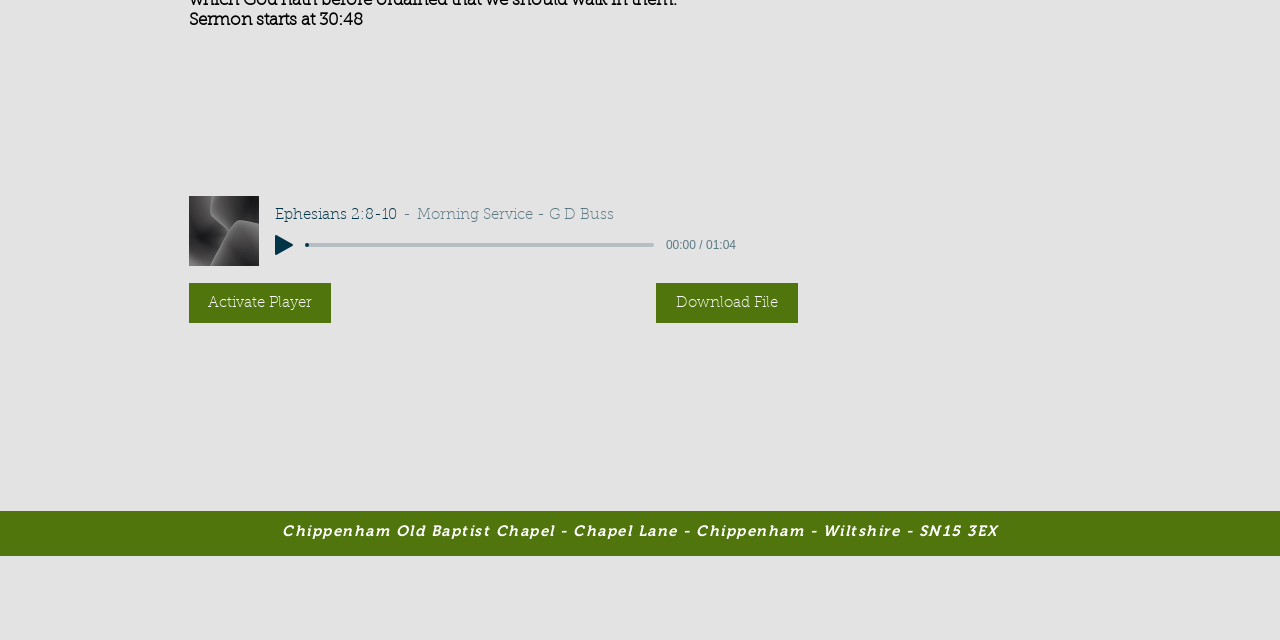Refer to the element description input value="0" value="0" and identify the corresponding bounding box in the screenshot. Format the coordinates as (top-left x, top-left y, bottom-right x, bottom-right y) with values in the range of 0 to 1.

[0.24, 0.367, 0.511, 0.398]